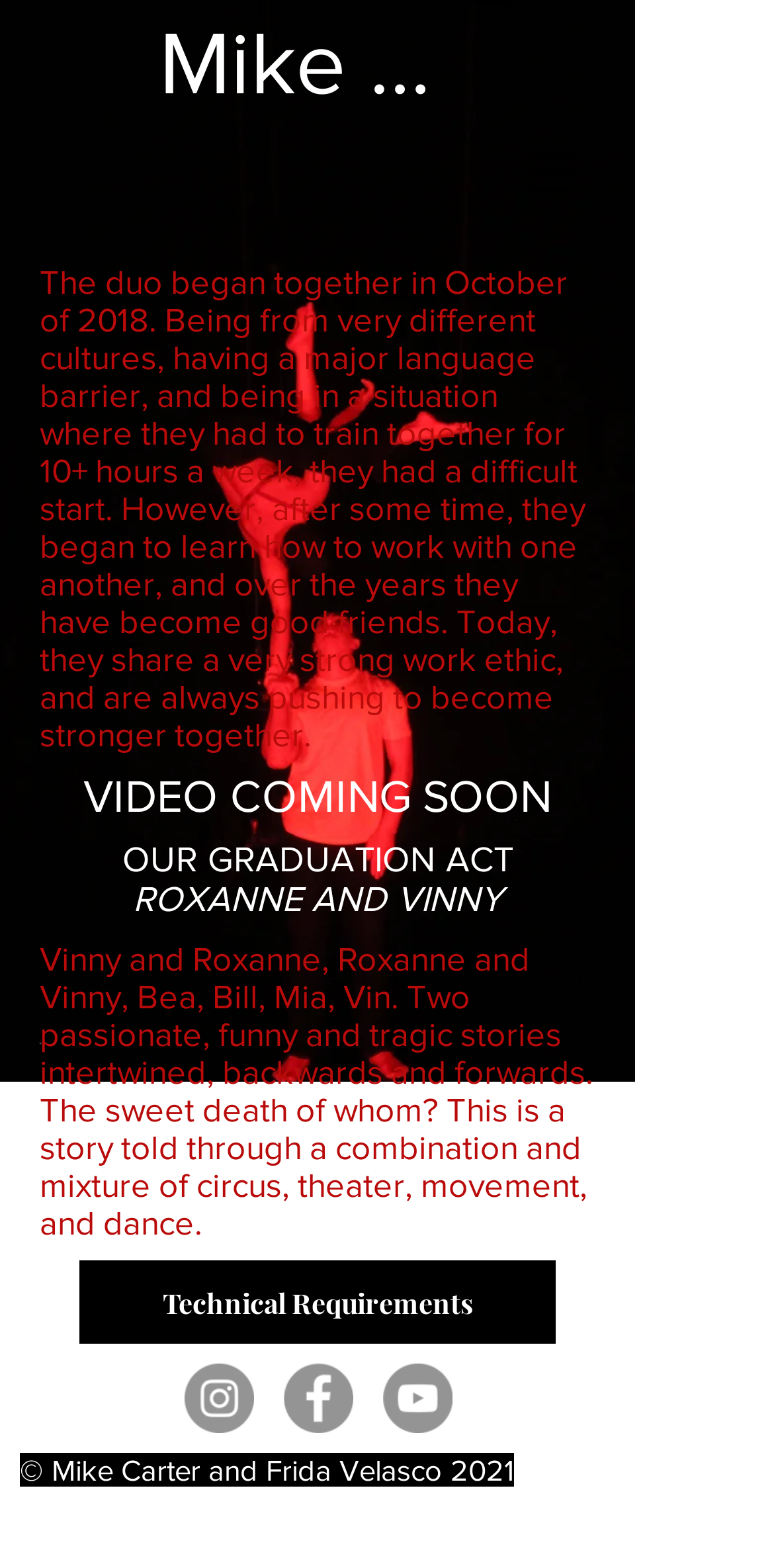What is the name of the upcoming video?
Please answer the question with as much detail and depth as you can.

The name of the upcoming video can be found in the heading element 'VIDEO COMING SOON', which suggests that a video is coming soon, but the exact title is not specified.